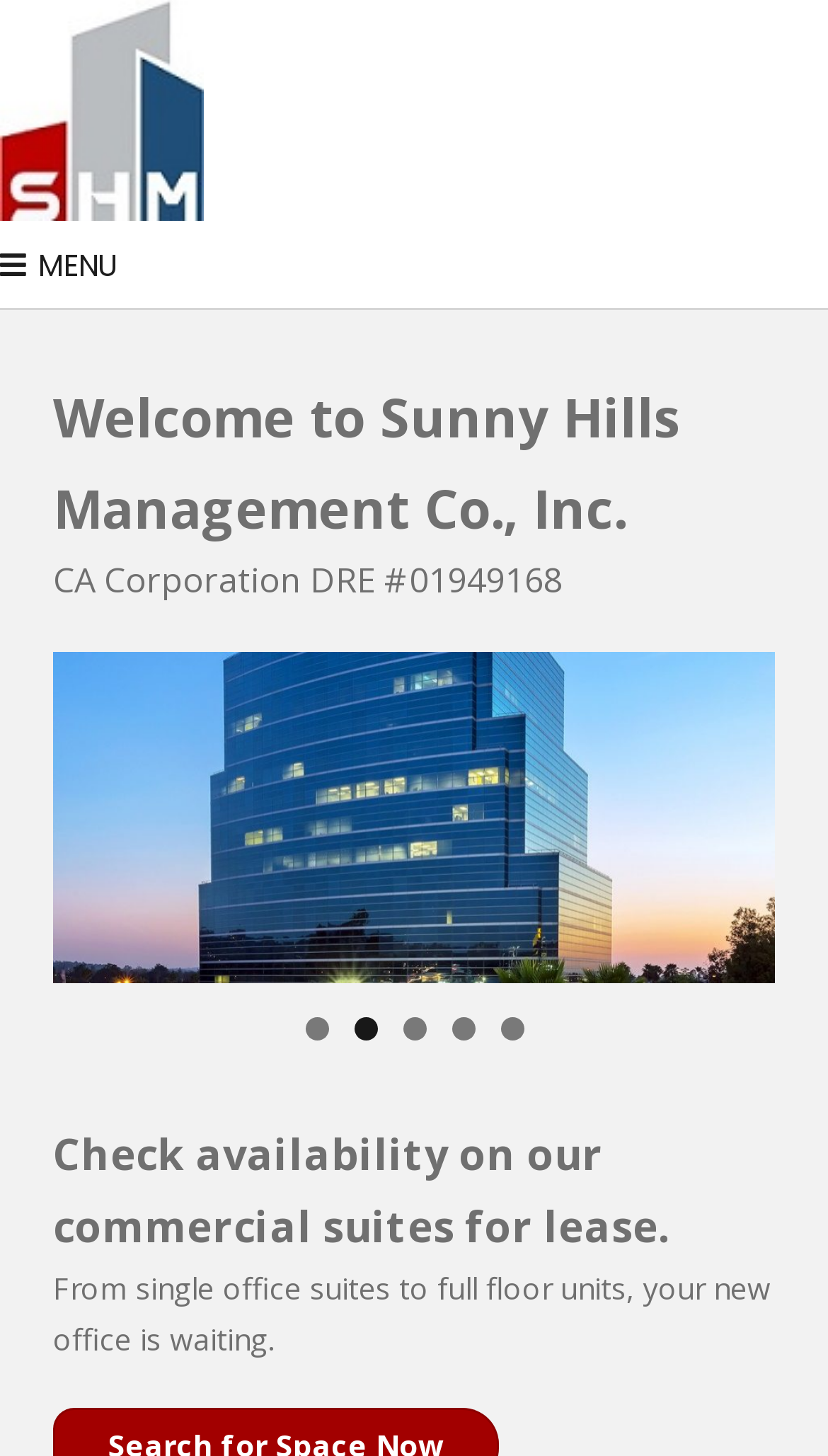What is the corporation number of Sunny Hills?
With the help of the image, please provide a detailed response to the question.

The corporation number of Sunny Hills Management Co. is DRE #01949168, as stated in the static text 'CA Corporation DRE #01949168'.